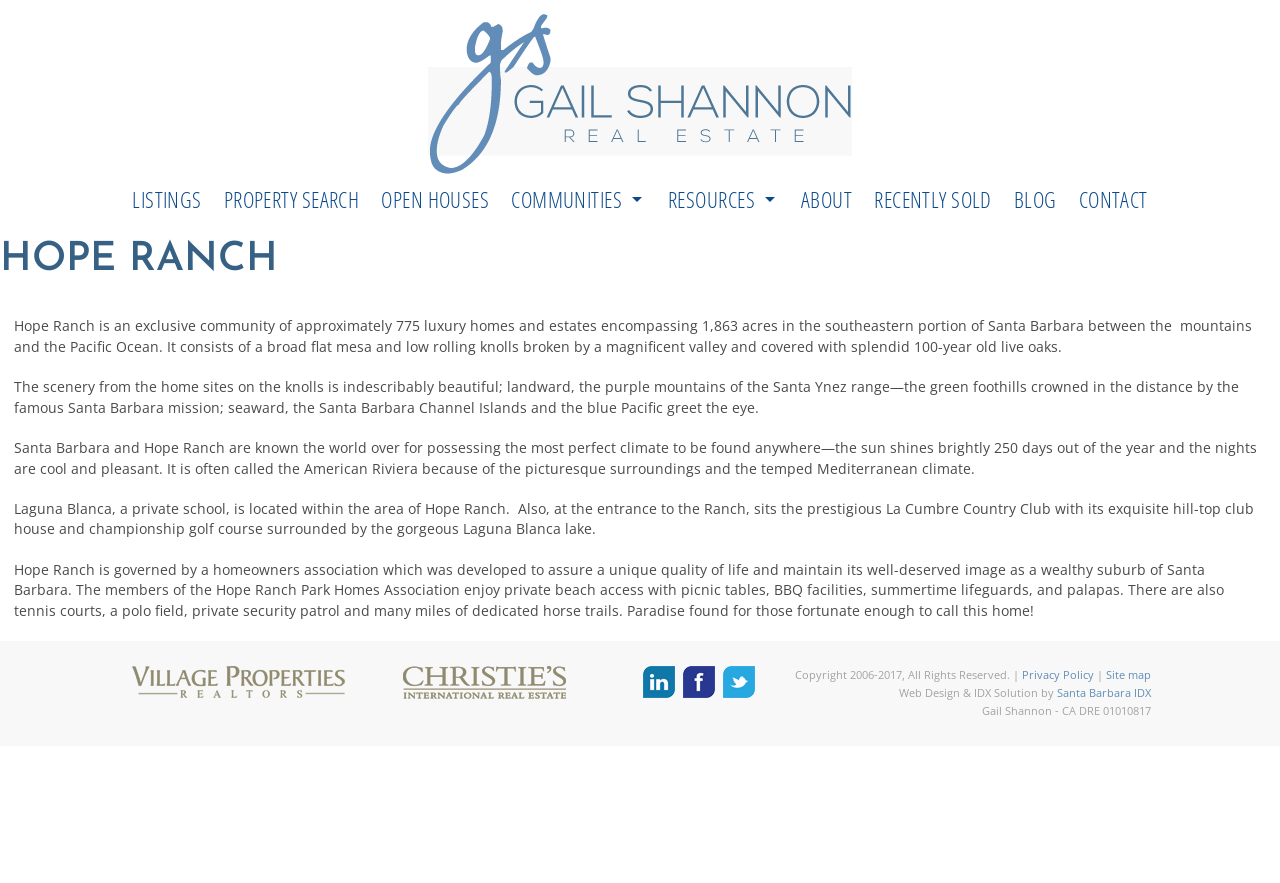Can you look at the image and give a comprehensive answer to the question:
What is the copyright year range?

The copyright year range can be found in the StaticText element at the bottom of the webpage, which states 'Copyright 2006-2017, All Rights Reserved.'